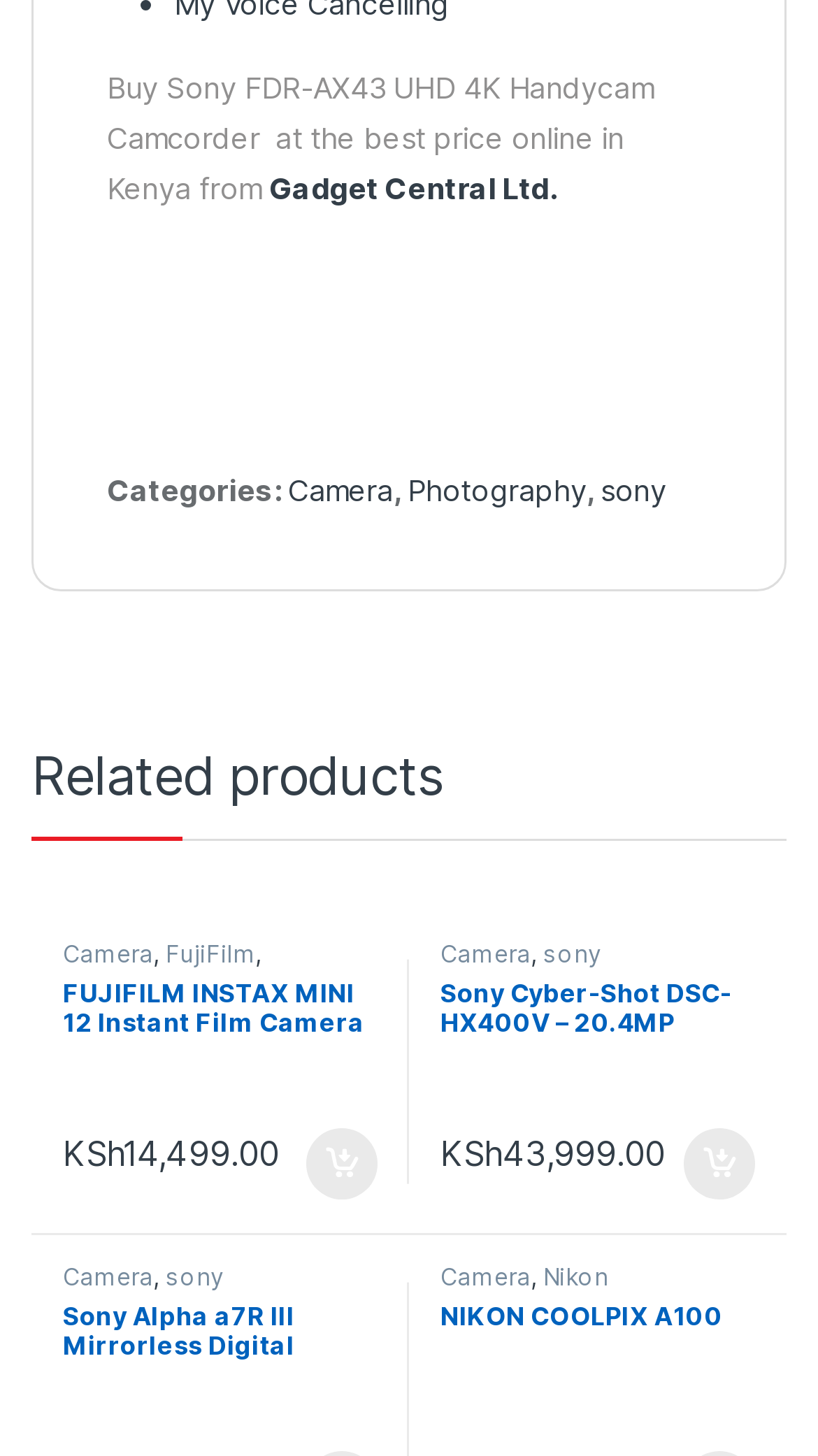Please identify the bounding box coordinates of the clickable area that will fulfill the following instruction: "Check 'NIKON COOLPIX A100'". The coordinates should be in the format of four float numbers between 0 and 1, i.e., [left, top, right, bottom].

[0.538, 0.894, 0.923, 0.98]